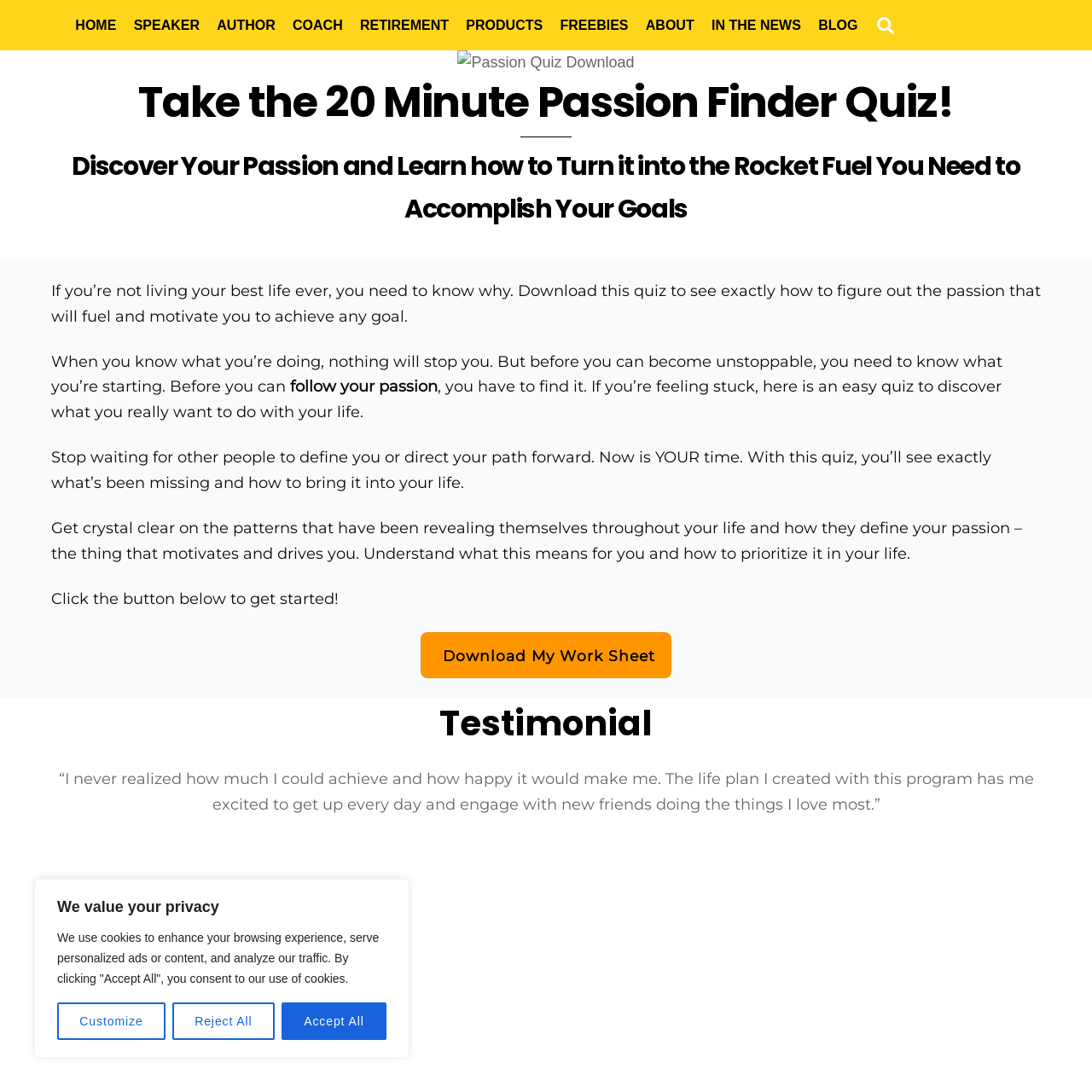Please give the bounding box coordinates of the area that should be clicked to fulfill the following instruction: "Read the blog". The coordinates should be in the format of four float numbers from 0 to 1, i.e., [left, top, right, bottom].

[0.742, 0.004, 0.793, 0.042]